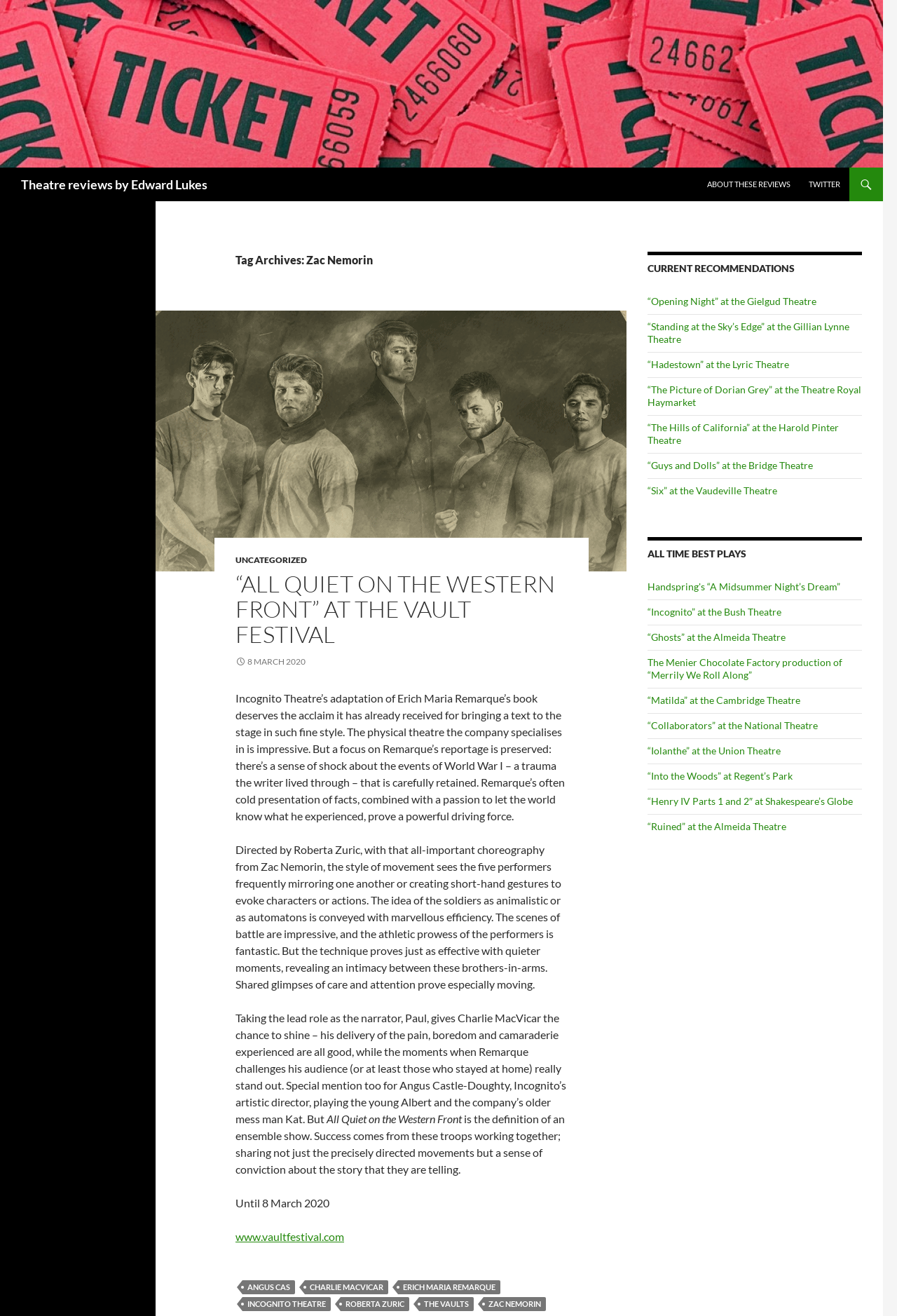Please answer the following question using a single word or phrase: What is the title of the current review?

All Quiet on the Western Front